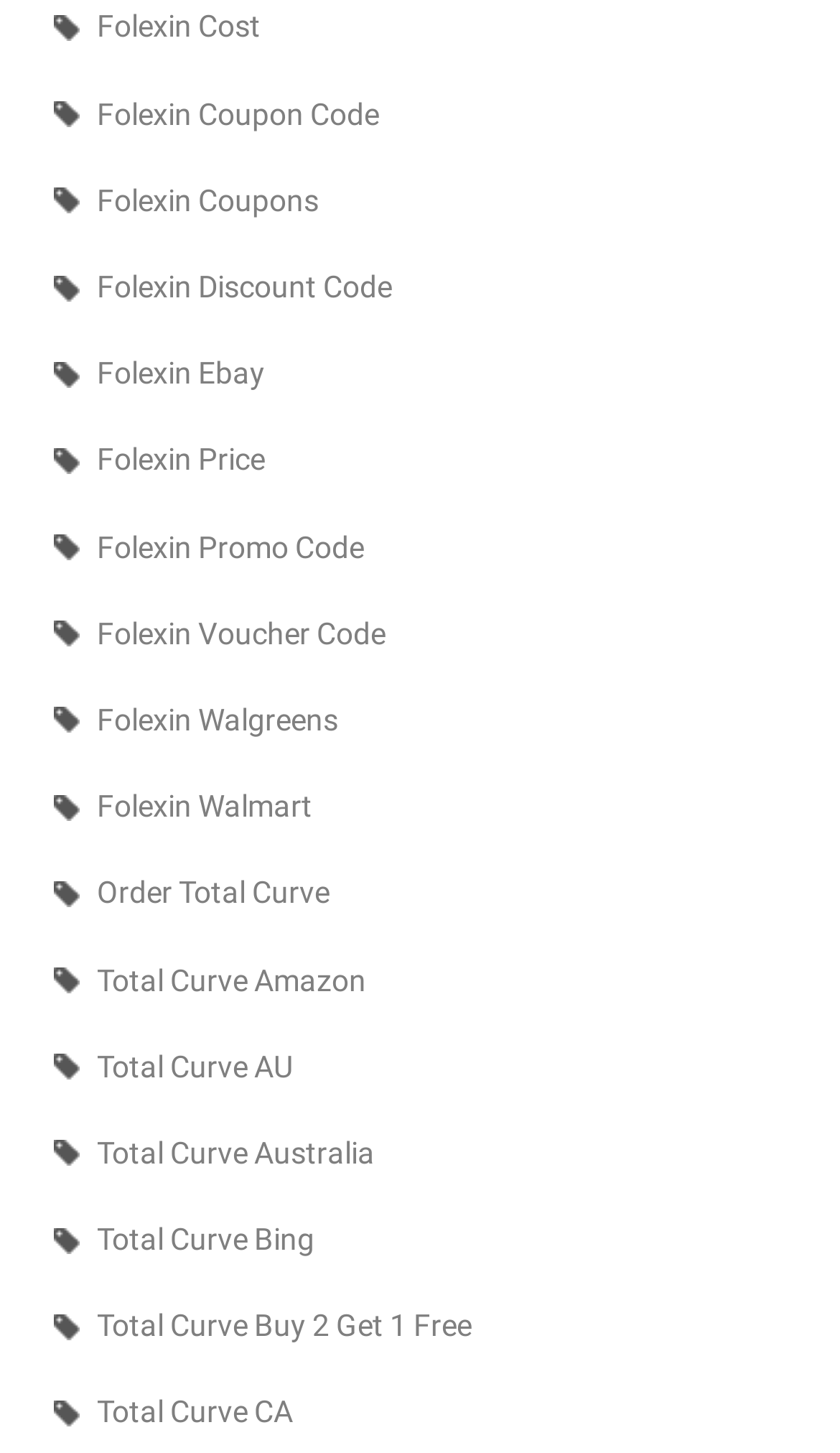Can you find the bounding box coordinates of the area I should click to execute the following instruction: "View Folexin Cost"?

[0.064, 0.001, 0.936, 0.038]